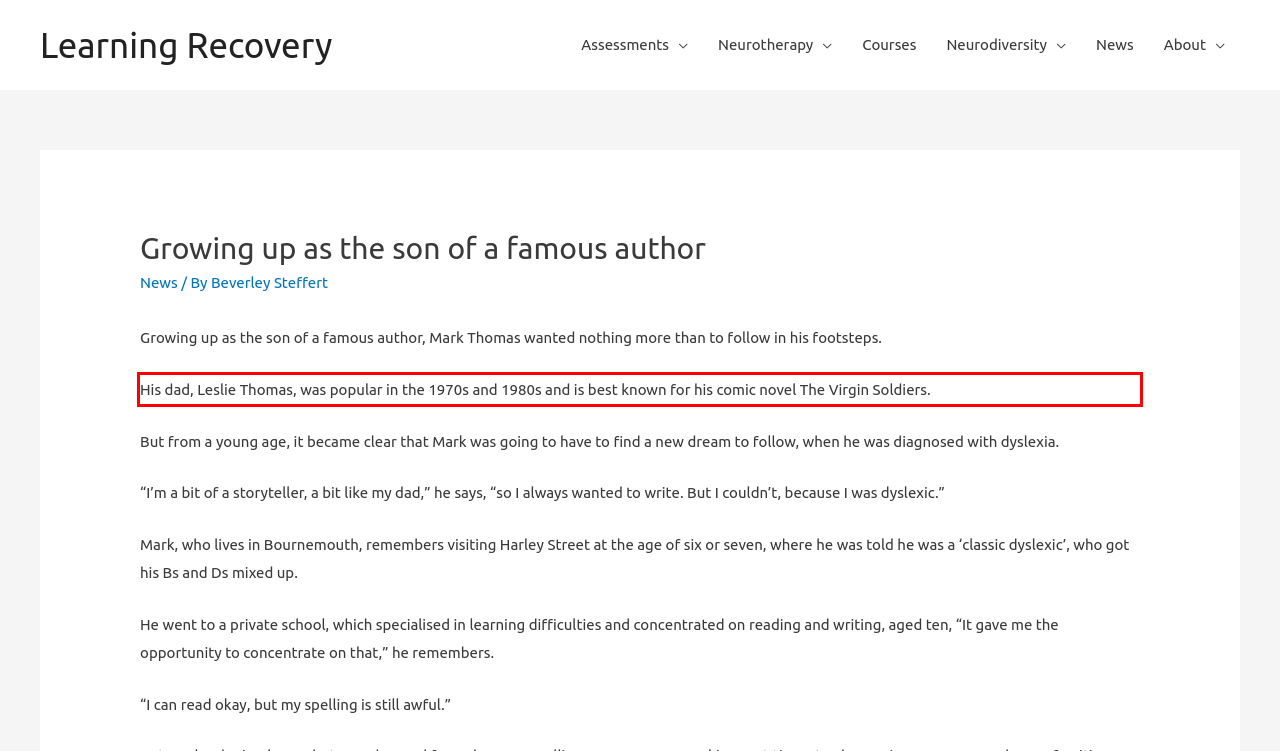You are given a screenshot showing a webpage with a red bounding box. Perform OCR to capture the text within the red bounding box.

His dad, Leslie Thomas, was popular in the 1970s and 1980s and is best known for his comic novel The Virgin Soldiers.